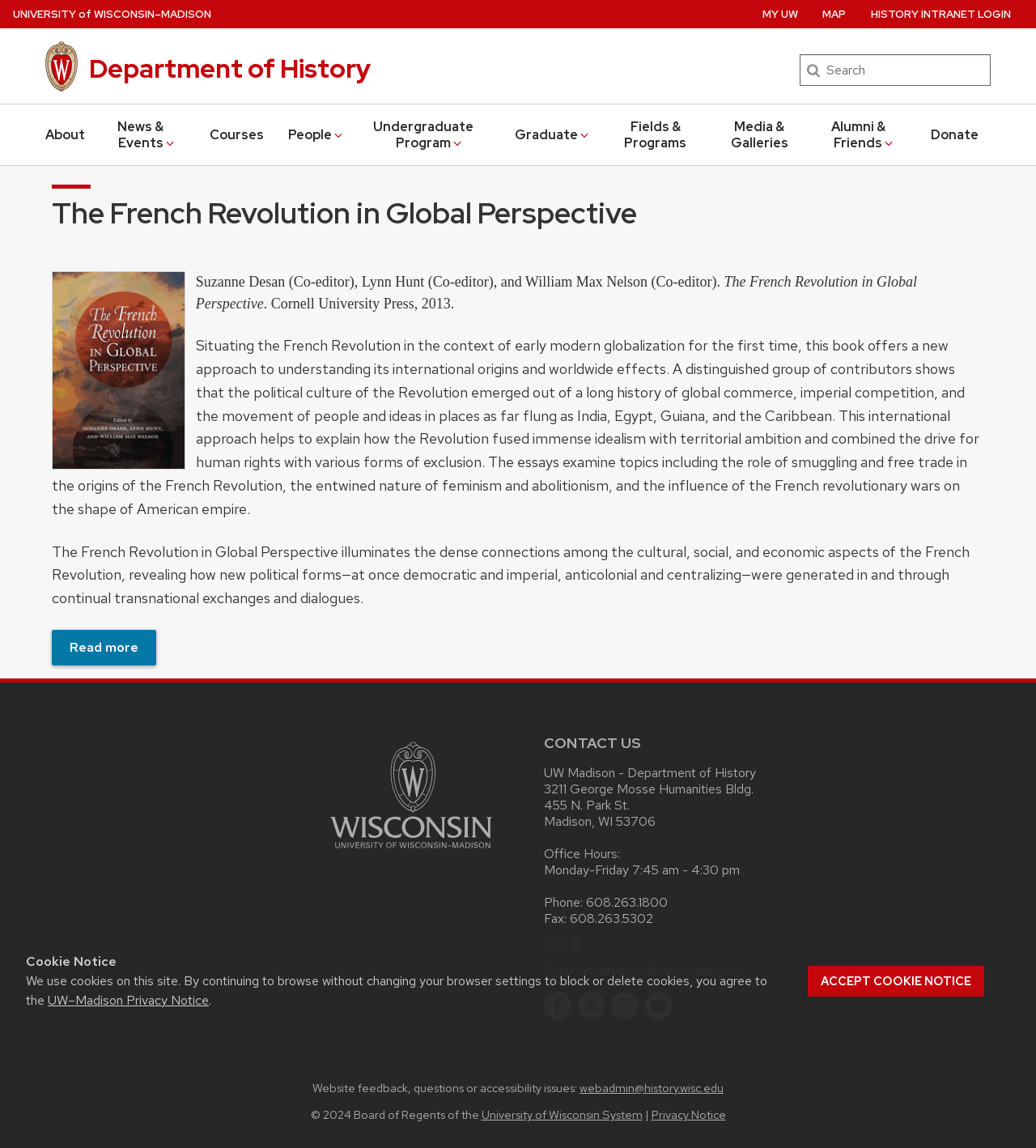Please determine the bounding box coordinates of the clickable area required to carry out the following instruction: "Search for something". The coordinates must be four float numbers between 0 and 1, represented as [left, top, right, bottom].

[0.772, 0.047, 0.956, 0.074]